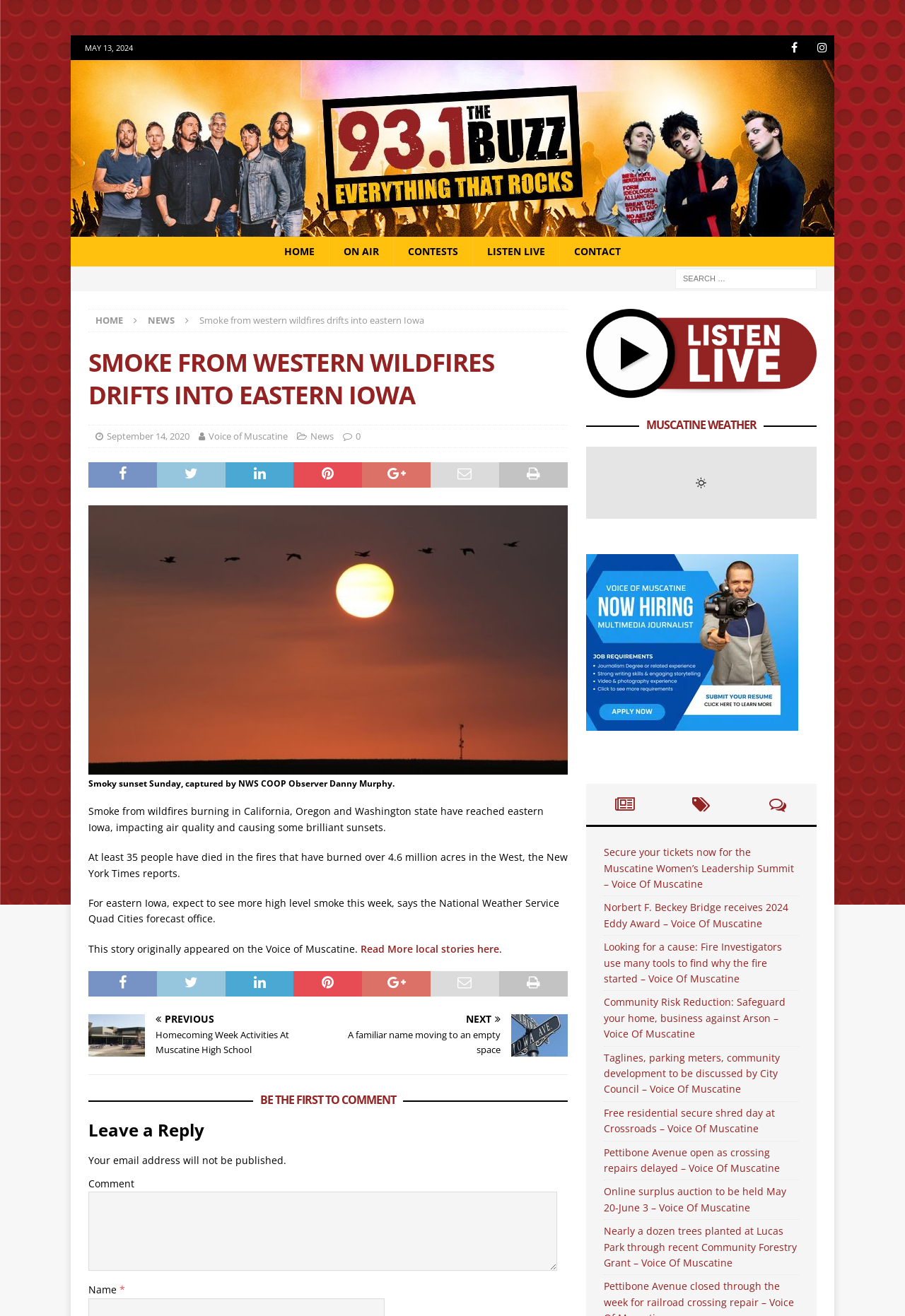Given the description of the UI element: "Read More local stories here", predict the bounding box coordinates in the form of [left, top, right, bottom], with each value being a float between 0 and 1.

[0.398, 0.716, 0.552, 0.726]